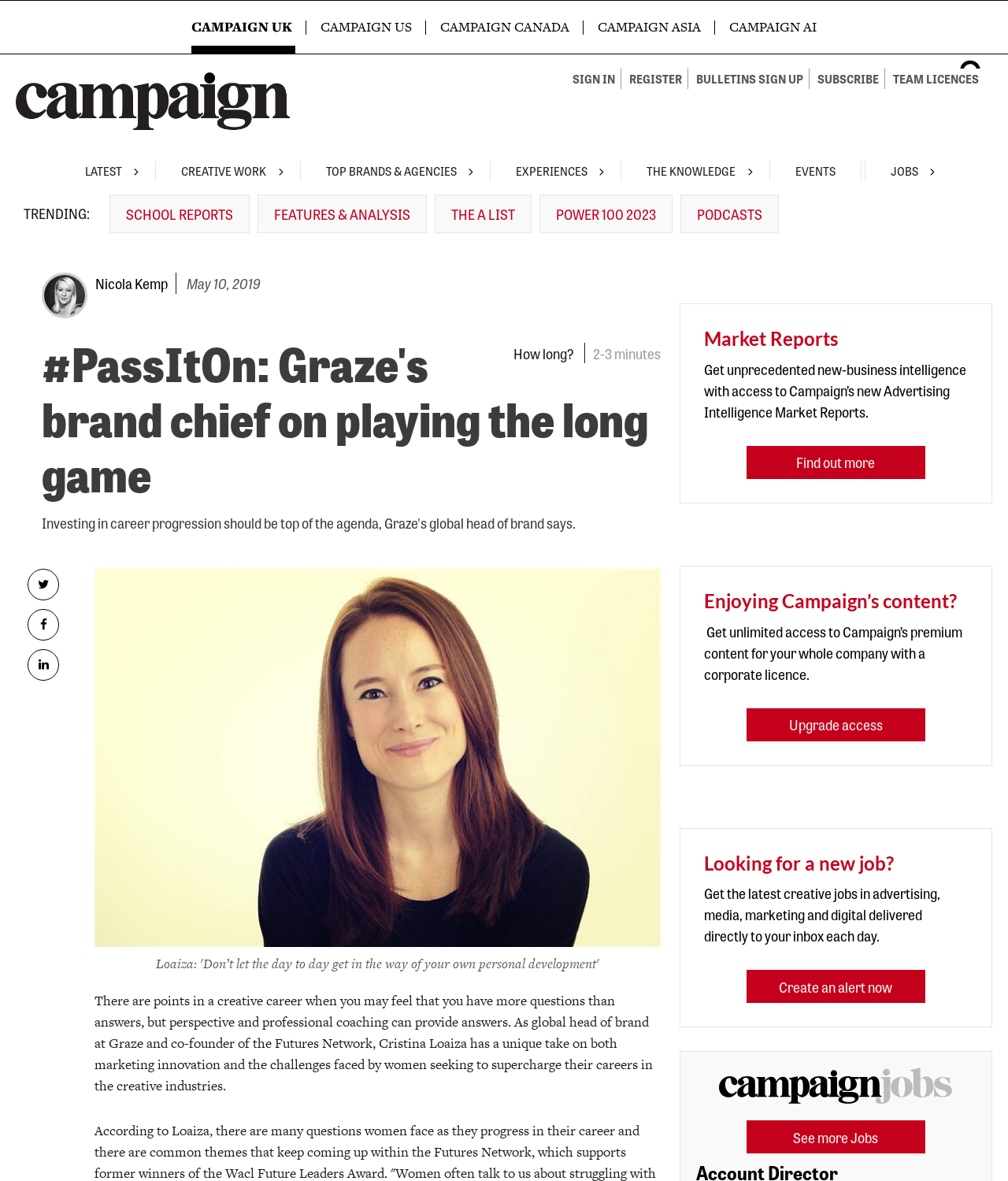Identify the bounding box coordinates of the area you need to click to perform the following instruction: "Explore creative jobs".

[0.822, 0.16, 0.977, 0.197]